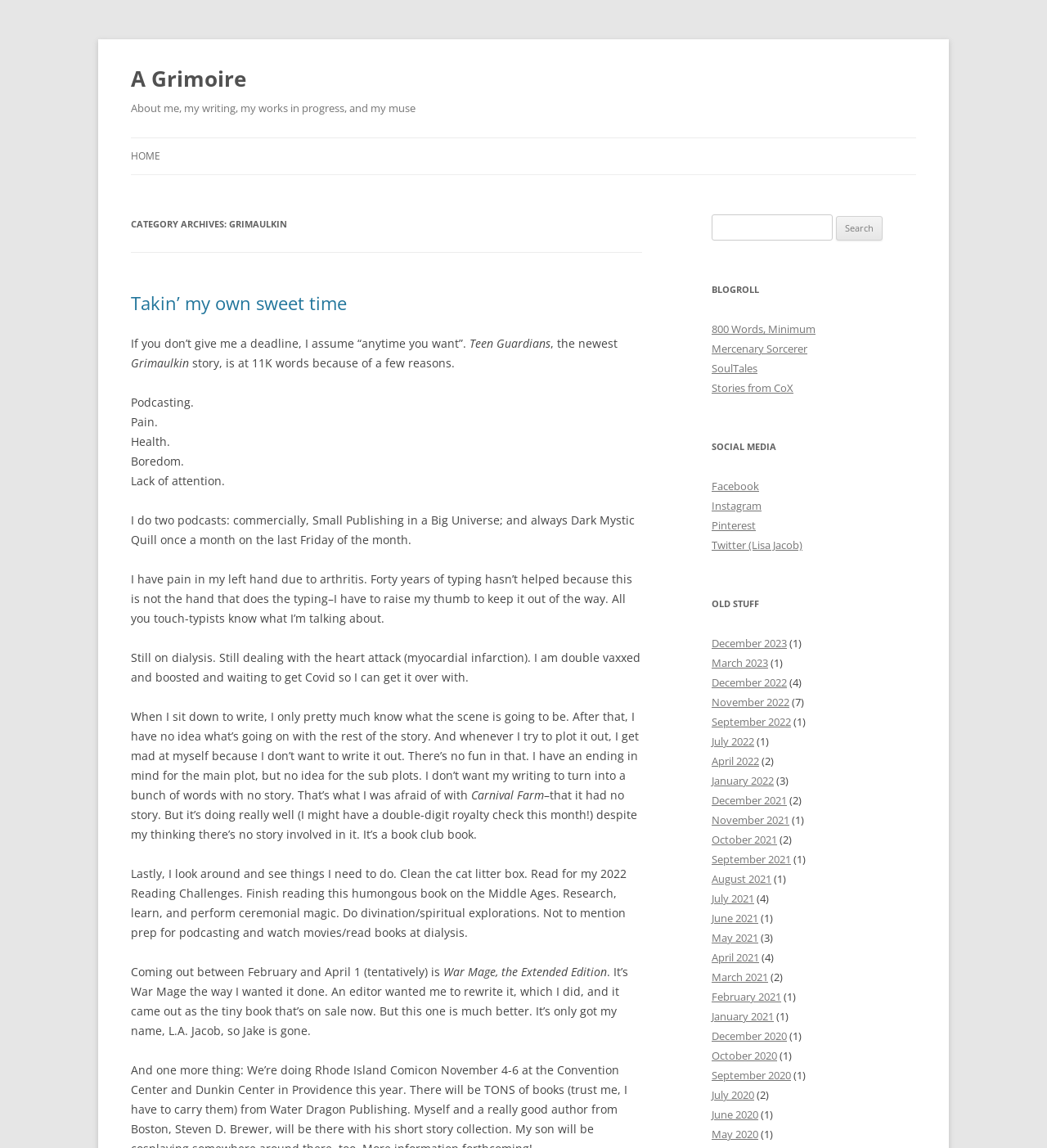Locate the bounding box coordinates of the element's region that should be clicked to carry out the following instruction: "Visit Facebook page". The coordinates need to be four float numbers between 0 and 1, i.e., [left, top, right, bottom].

[0.68, 0.417, 0.725, 0.43]